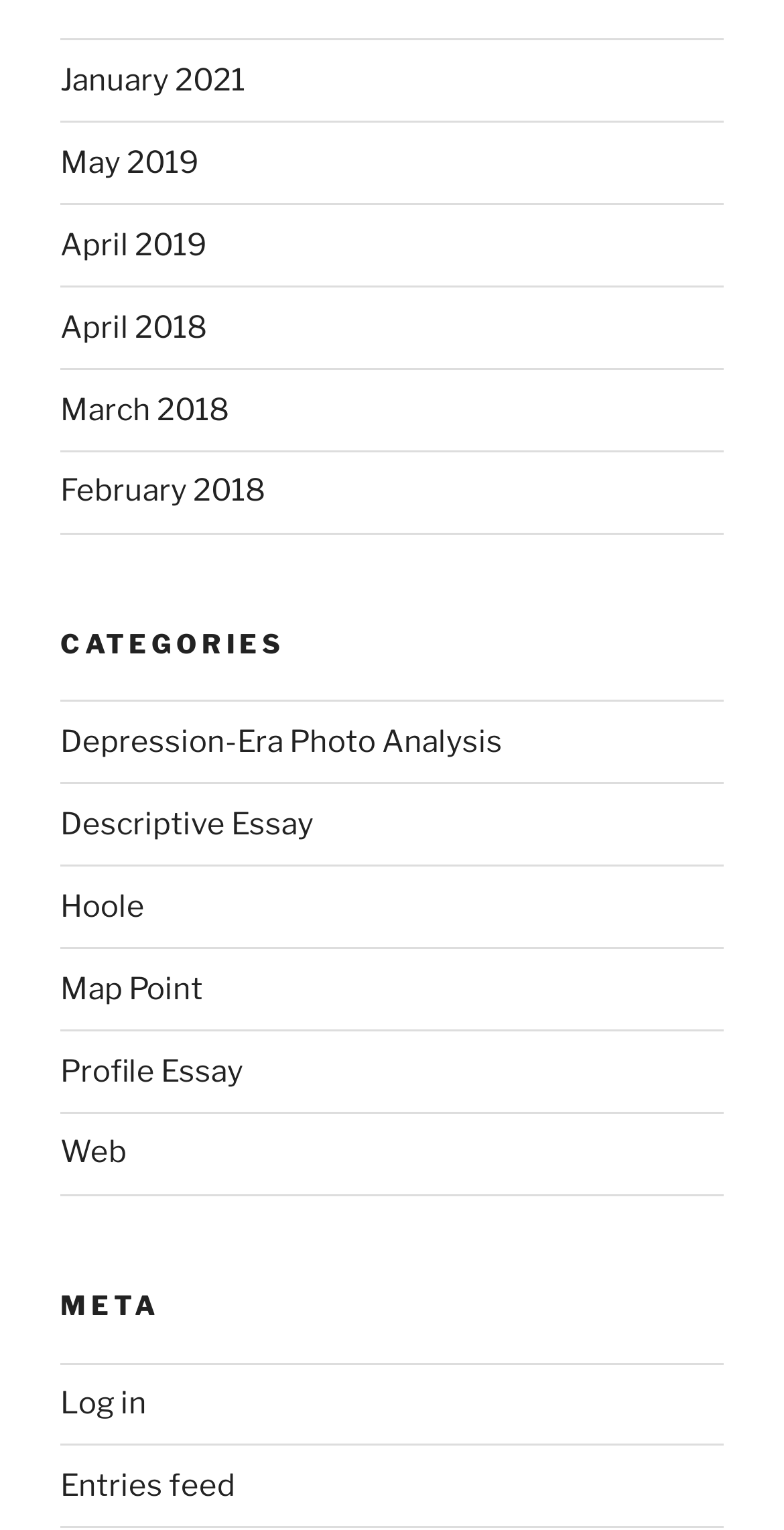Please provide a brief answer to the following inquiry using a single word or phrase:
How many categories are listed on the webpage?

6